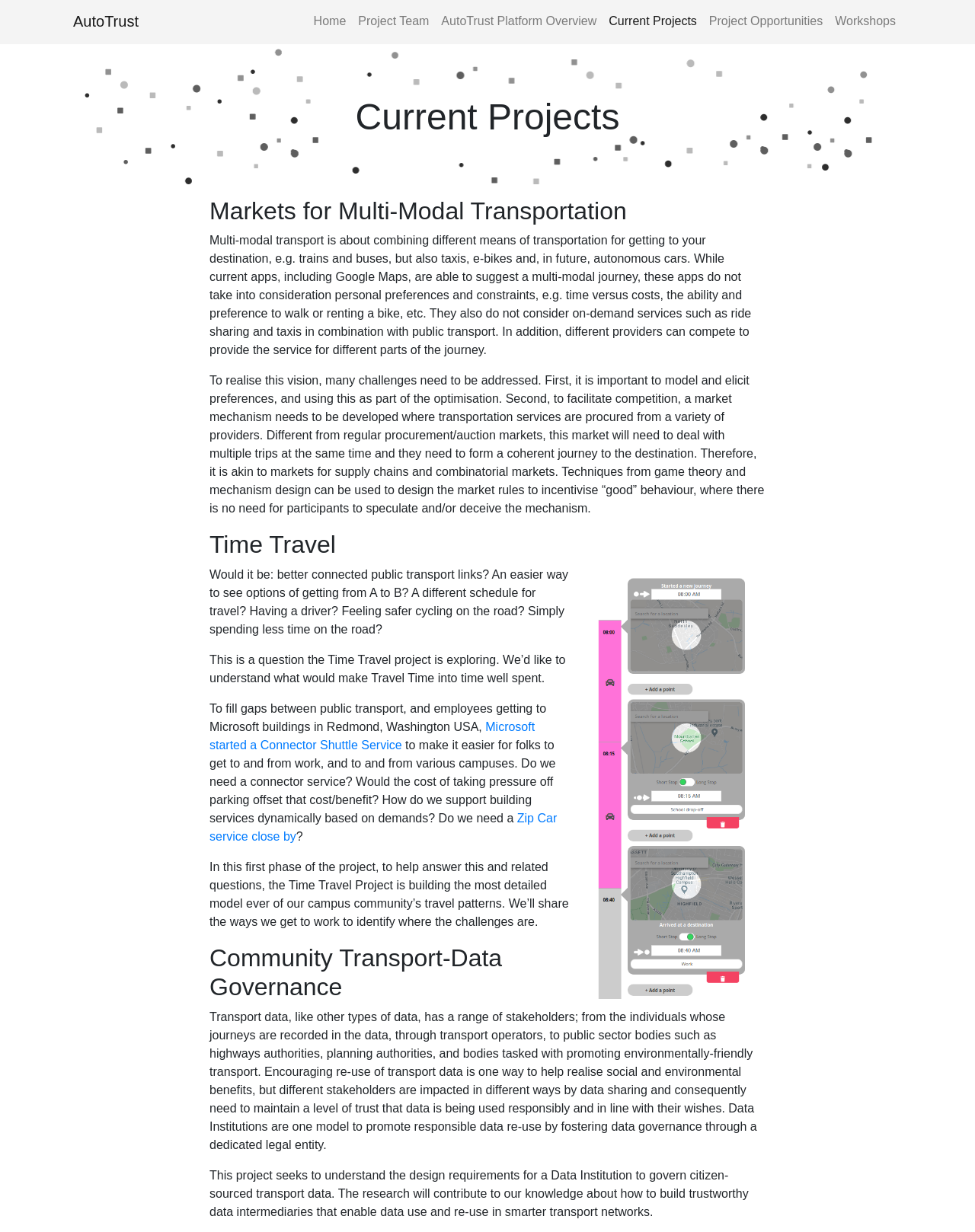Can you determine the bounding box coordinates of the area that needs to be clicked to fulfill the following instruction: "Learn more about Time Travel project"?

[0.215, 0.43, 0.785, 0.454]